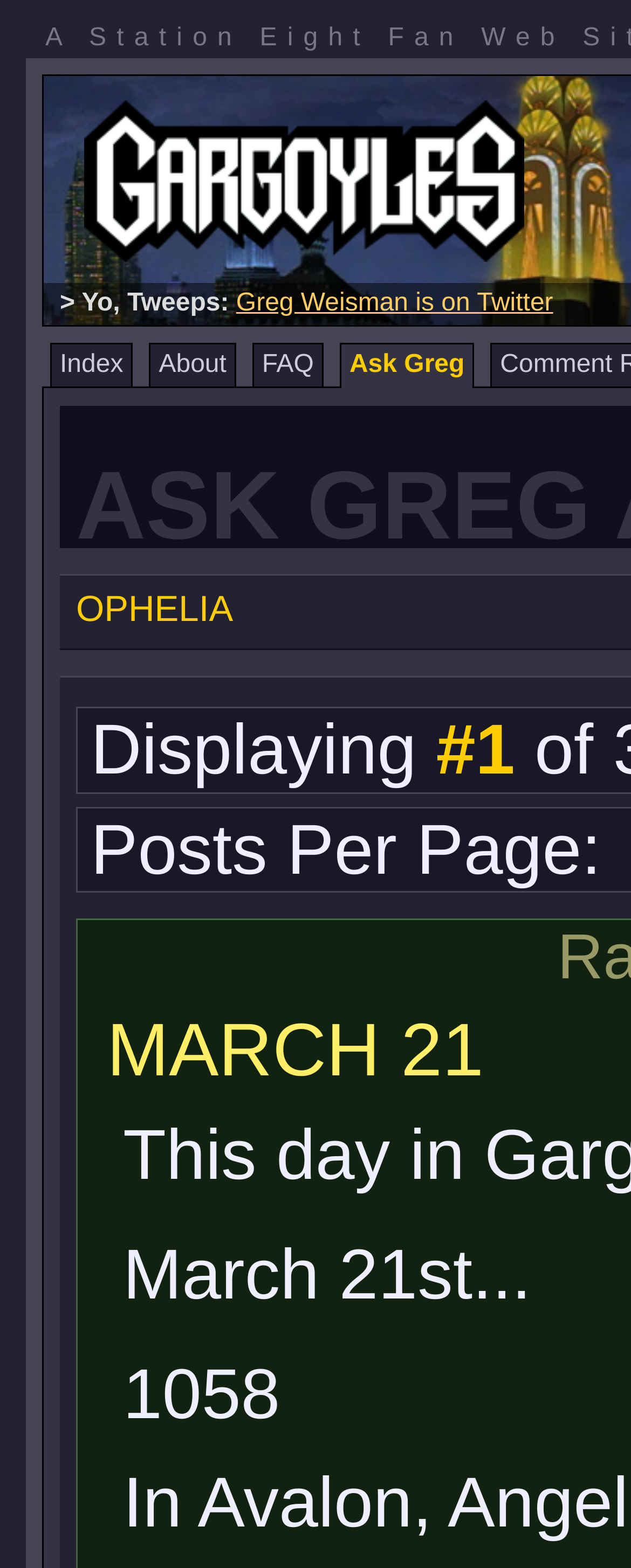Give a detailed account of the webpage, highlighting key information.

The webpage is titled "Ask Greg Archives : Gargoyles : Station Eight" and features a prominent image of "Gargoyles" at the top, taking up most of the width. Below the image, there is a small arrow symbol '>' followed by the text "Yo, Tweeps:". Next to this text is a link to "Greg Weisman is on Twitter". 

On the top-left side, there are four links: "Index", "About", "FAQ", and "Ask Greg", arranged horizontally. 

Further down, there is a heading titled "OPHELIA". Below this heading, there is a section displaying posts, with the text "Displaying" followed by "#1". 

On the right side of the posts section, there is a dropdown or selection menu labeled "Posts Per Page:". 

At the bottom of the page, there is a post dated "March 21st..." with the number "1058" below it.